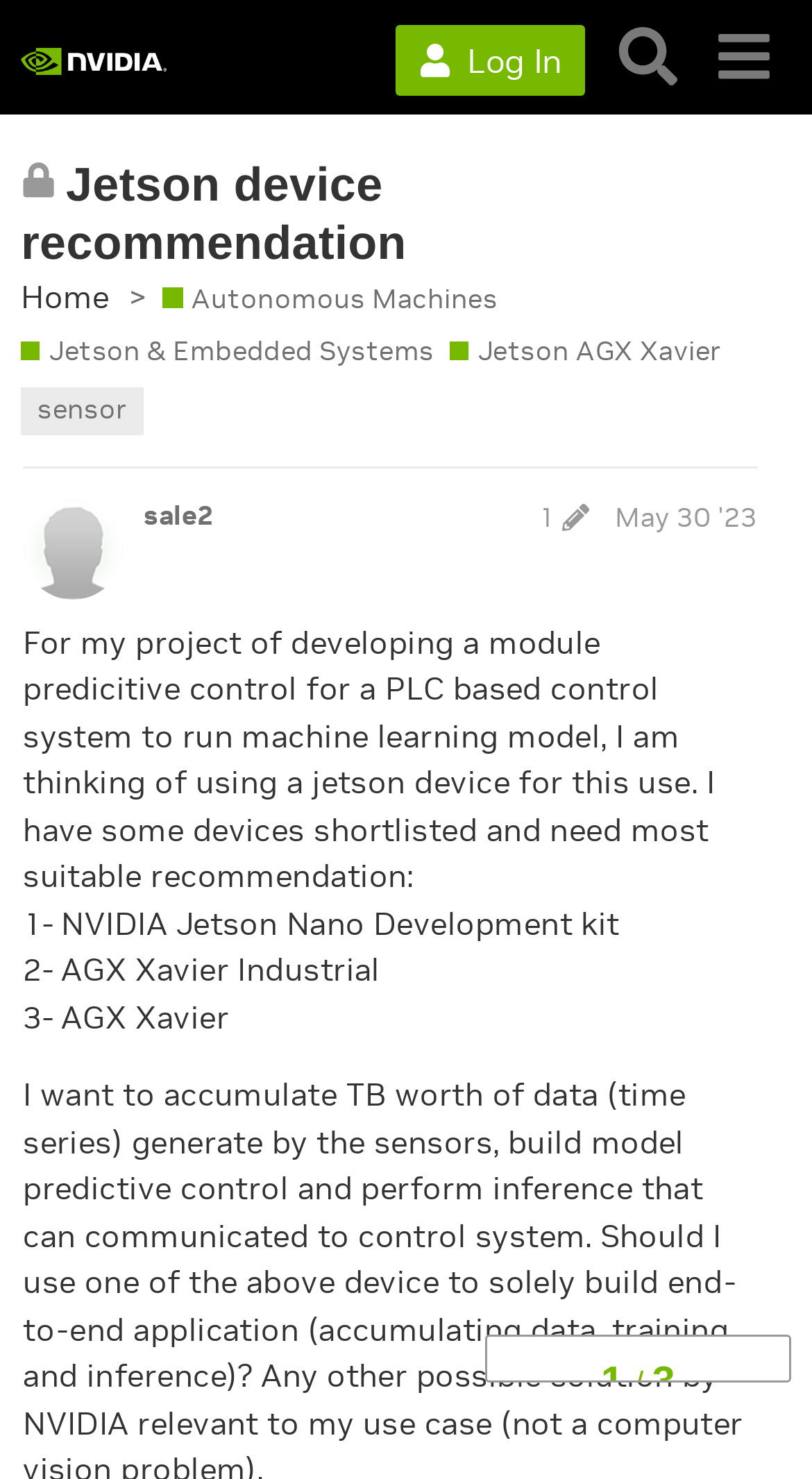Generate an in-depth caption that captures all aspects of the webpage.

This webpage appears to be a forum discussion thread on the NVIDIA Developer Forums, specifically focused on Jetson devices and embedded systems. At the top of the page, there is a header section with links to the NVIDIA Developer Forums, a login button, a search button, and a menu button. Below the header, there is a heading that indicates the topic is closed and no longer accepts new replies, titled "Jetson device recommendation".

On the left side of the page, there are links to various categories, including "Autonomous Machines", "Jetson & Embedded Systems", and "Jetson AGX Xavier". These links are accompanied by brief descriptions of each category.

The main content of the page is a discussion thread, where a user has posted a question about selecting a suitable Jetson device for a project involving predictive control for a PLC-based control system using machine learning models. The user has shortlisted three devices and is seeking recommendations. The post is followed by a list of tags, including "sensor".

At the bottom of the page, there is a navigation section that displays the topic progress, showing the user's progress through the discussion thread. There is also a section that displays the post edit history, including the date and time of the post.

Throughout the page, there are various images, including the NVIDIA Developer Forums logo, and icons for the login, search, and menu buttons.